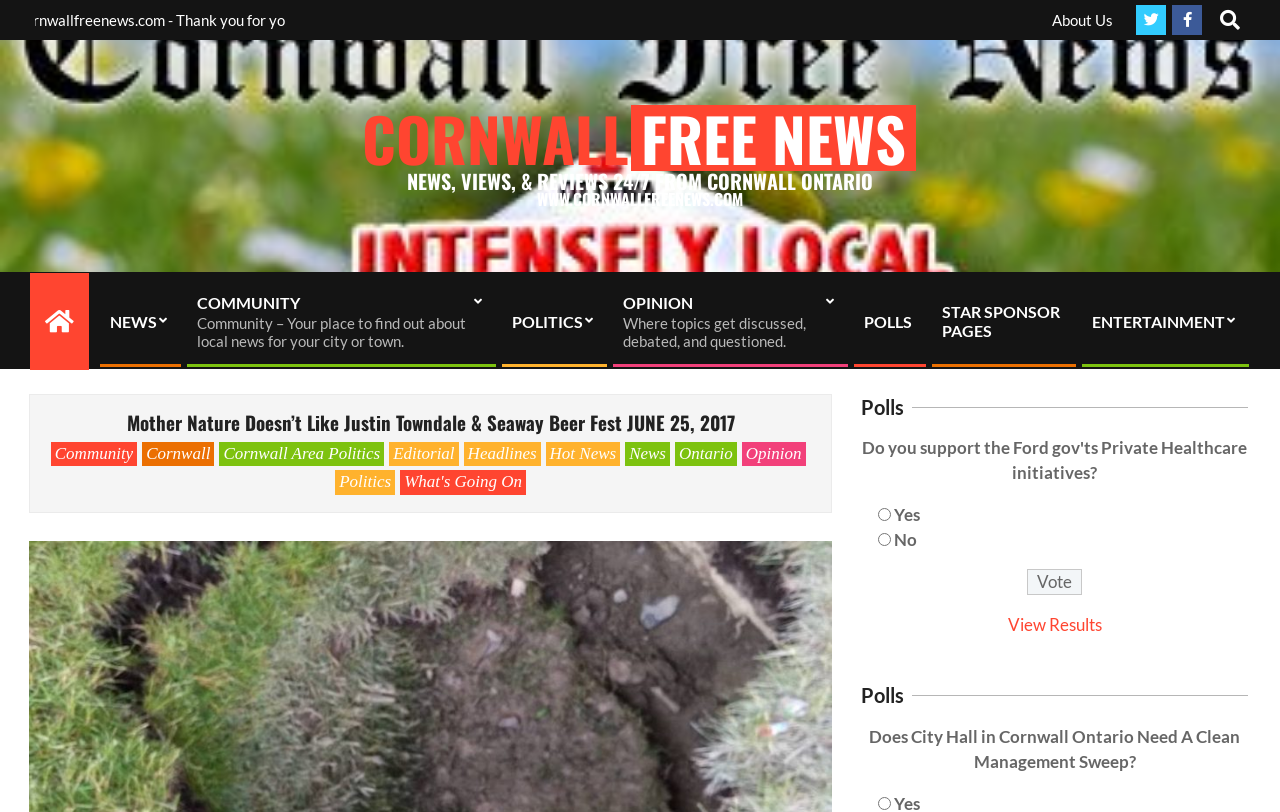Please specify the bounding box coordinates of the clickable section necessary to execute the following command: "Go to News page".

[0.488, 0.544, 0.523, 0.574]